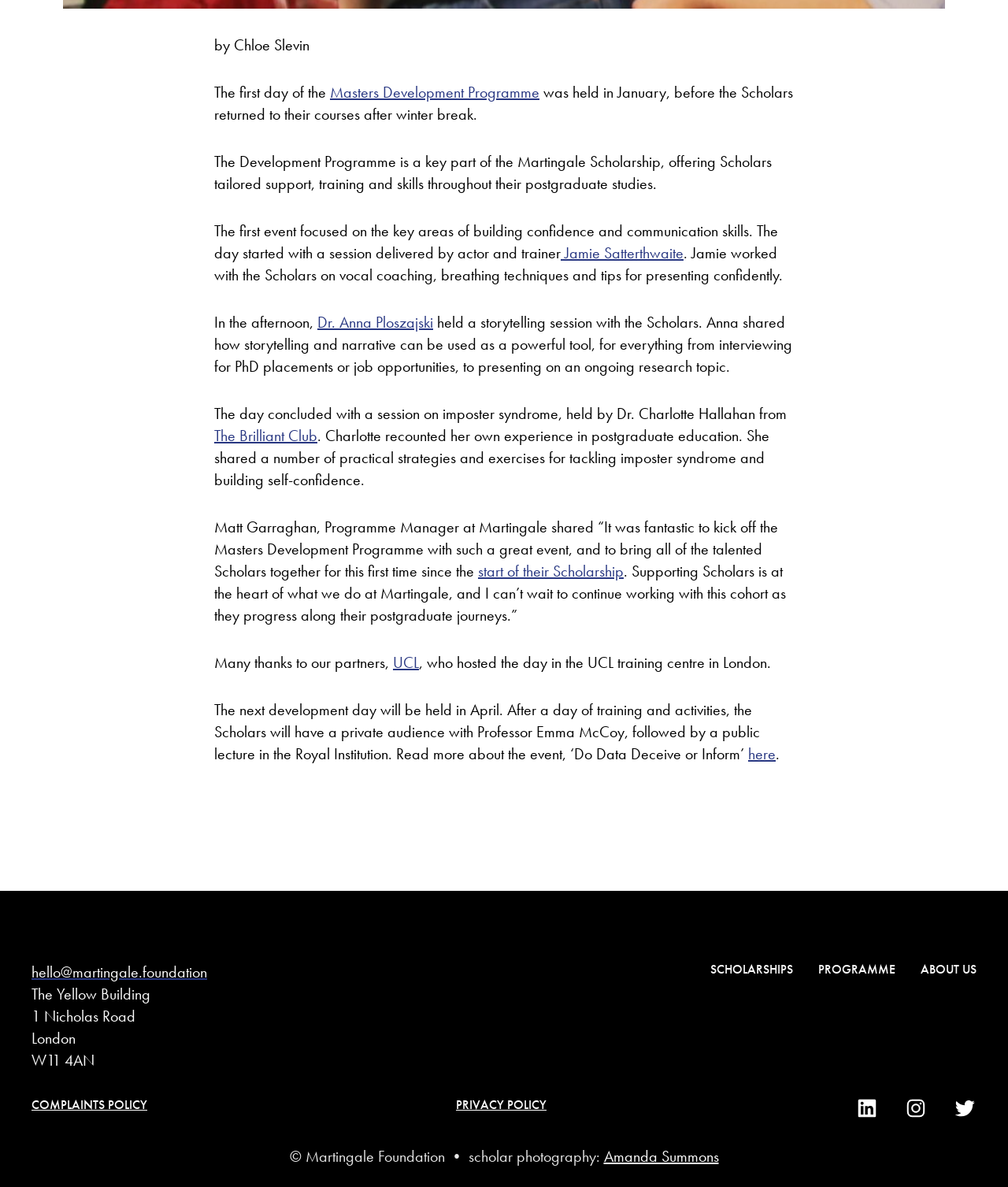Provide a one-word or one-phrase answer to the question:
What is the name of the Masters Development Programme's first event?

Building confidence and communication skills